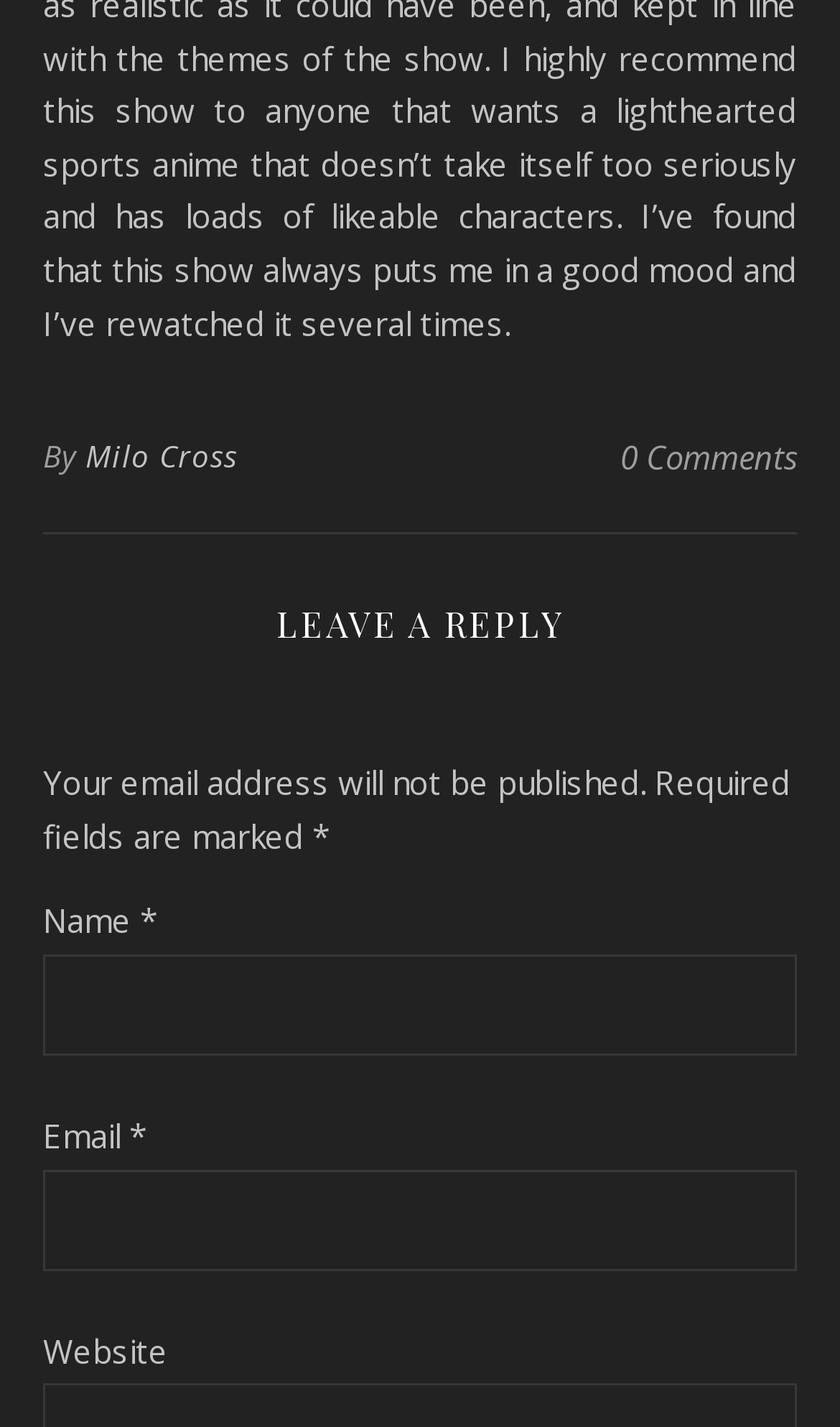Locate the bounding box coordinates for the element described below: "Milo Cross". The coordinates must be four float values between 0 and 1, formatted as [left, top, right, bottom].

[0.101, 0.298, 0.283, 0.343]